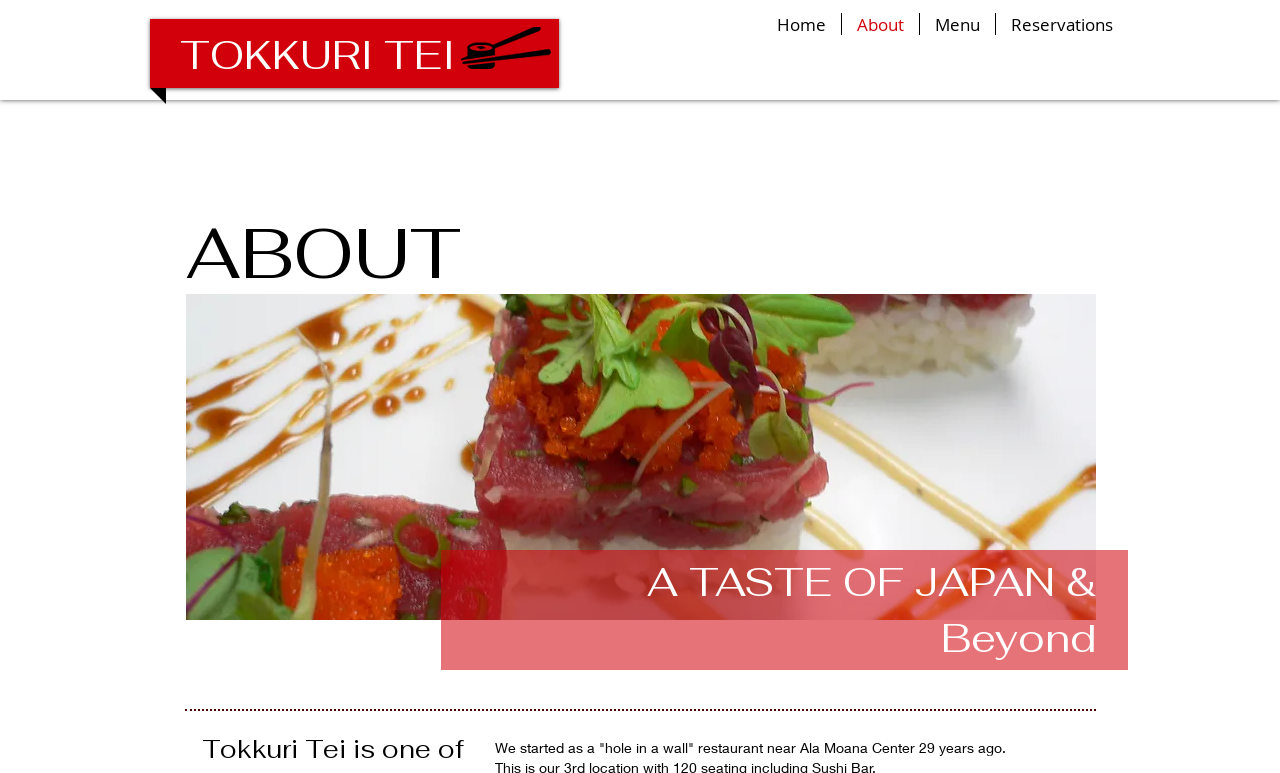Find the bounding box of the web element that fits this description: "Humour".

None